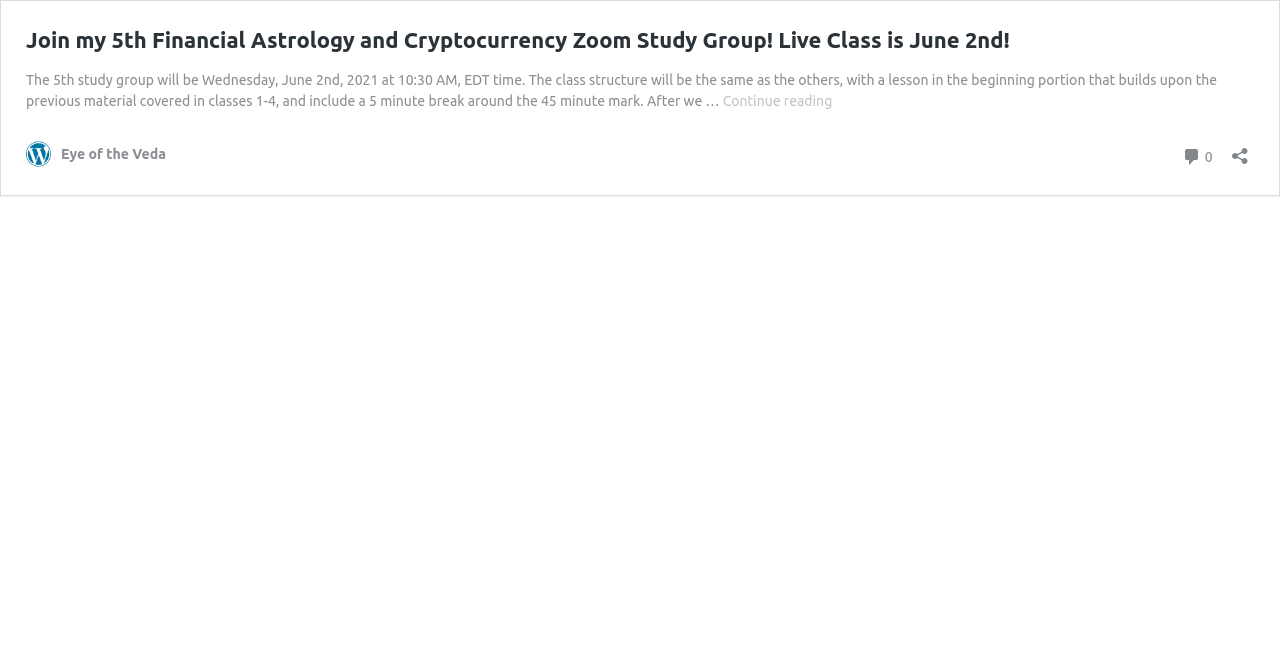How long is the break in the class?
Please answer the question with as much detail as possible using the screenshot.

The duration of the break can be found in the StaticText element which states '...and include a 5 minute break around the 45 minute mark.'